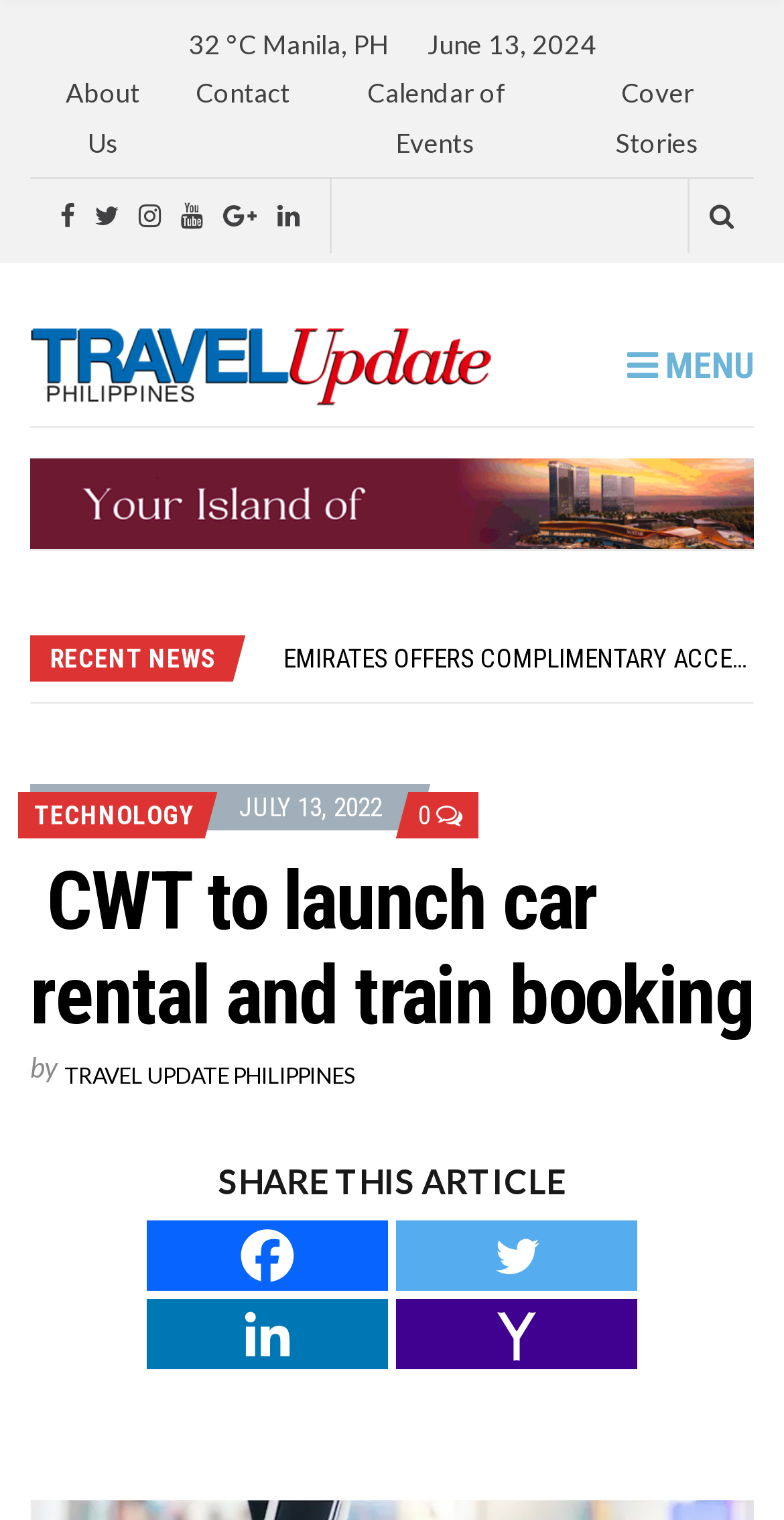Find the bounding box coordinates of the clickable region needed to perform the following instruction: "Click on the menu button". The coordinates should be provided as four float numbers between 0 and 1, i.e., [left, top, right, bottom].

[0.8, 0.219, 0.961, 0.263]